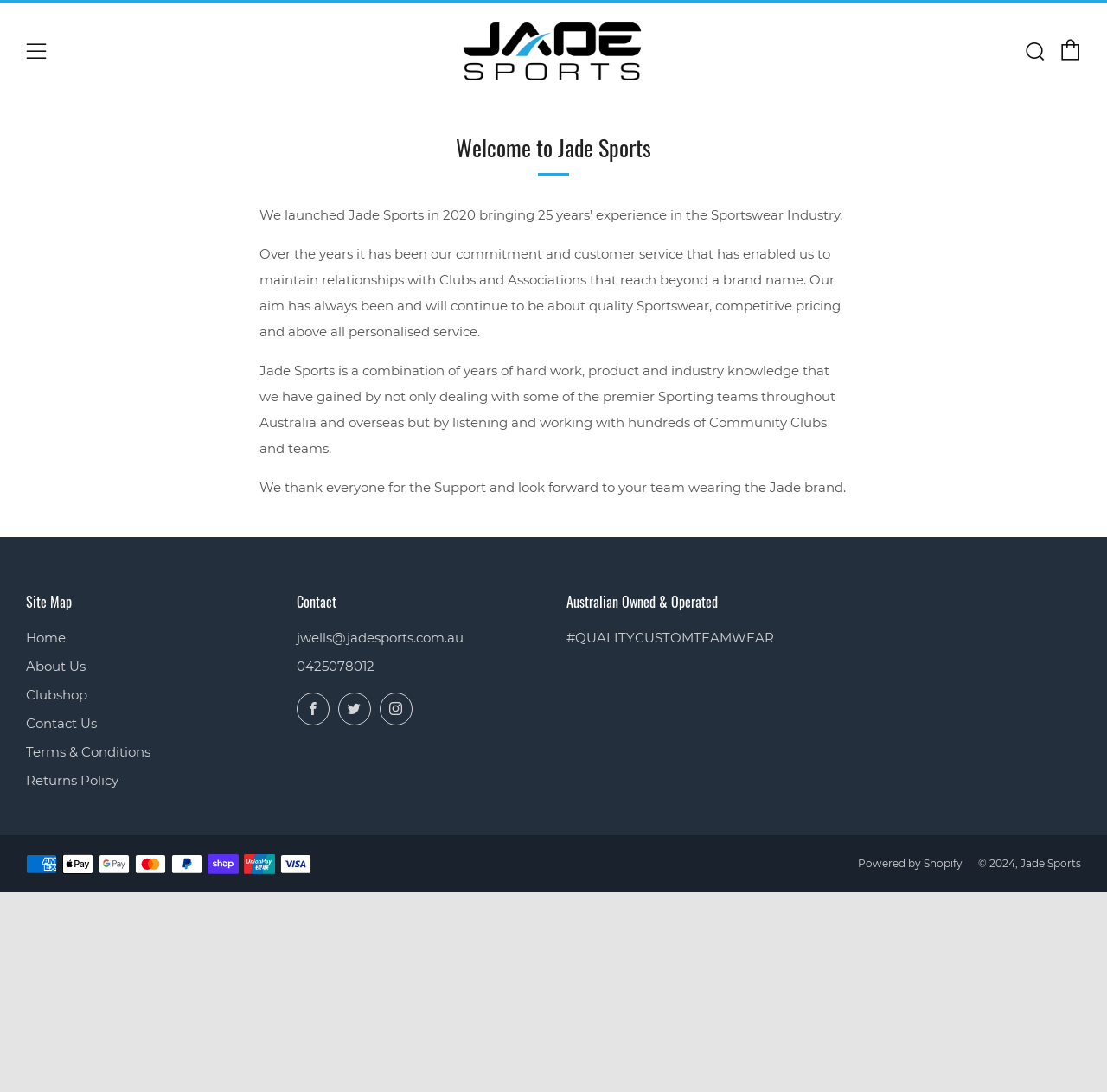Please find the bounding box coordinates of the element's region to be clicked to carry out this instruction: "Click on the Jade Sports logo".

[0.413, 0.0, 0.587, 0.095]